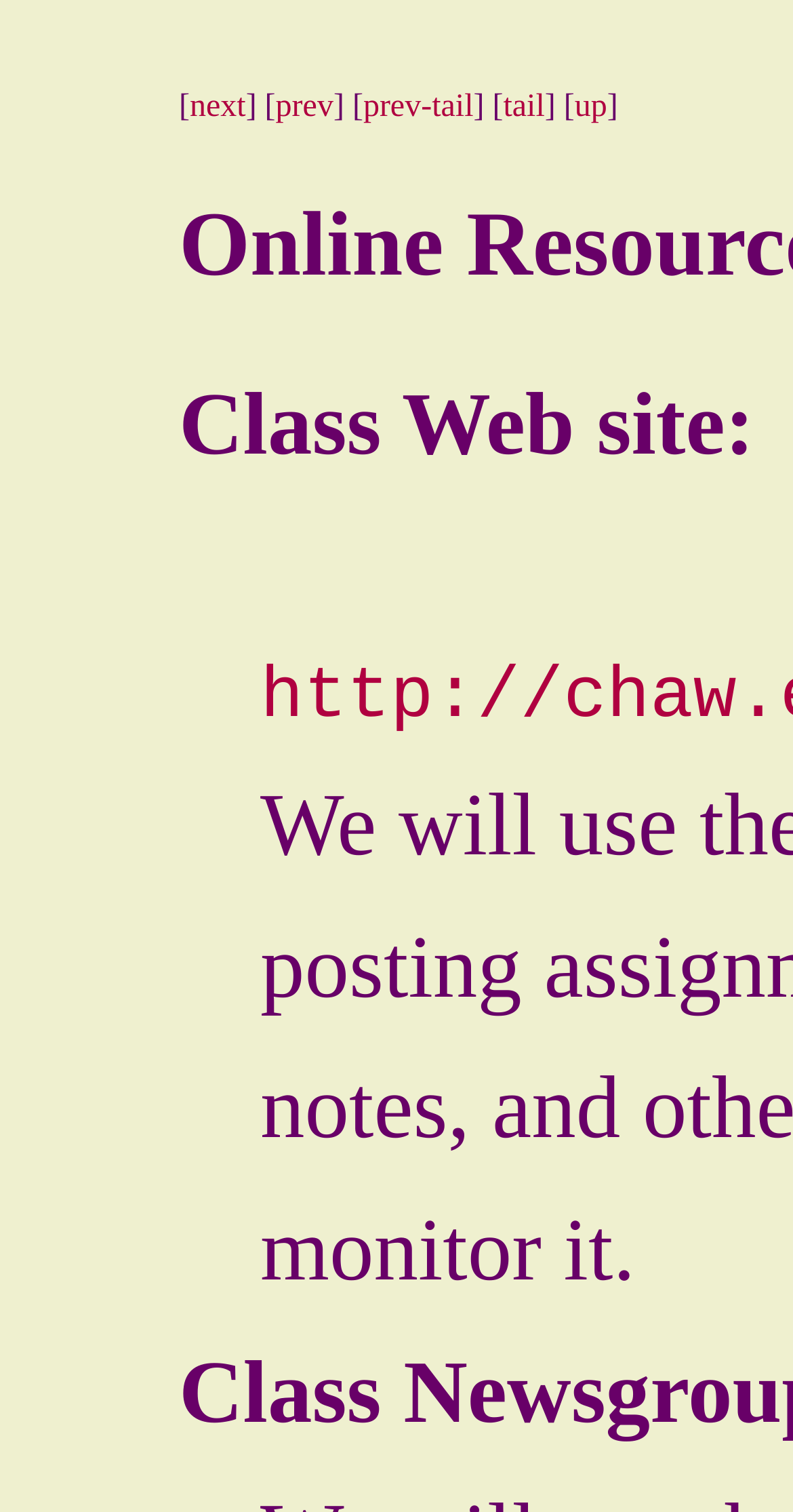Describe the webpage in detail, including text, images, and layout.

The webpage is titled "Online Resources" and appears to be a navigation page. At the top, there are five links: "next", "prev", "prev-tail", "tail", and "up", which are aligned horizontally and take up a small portion of the top section of the page. 

Below these links, there is a section that contains a label "Class Web site:" followed by a non-breaking space character. This section is positioned roughly in the middle of the page, both horizontally and vertically.